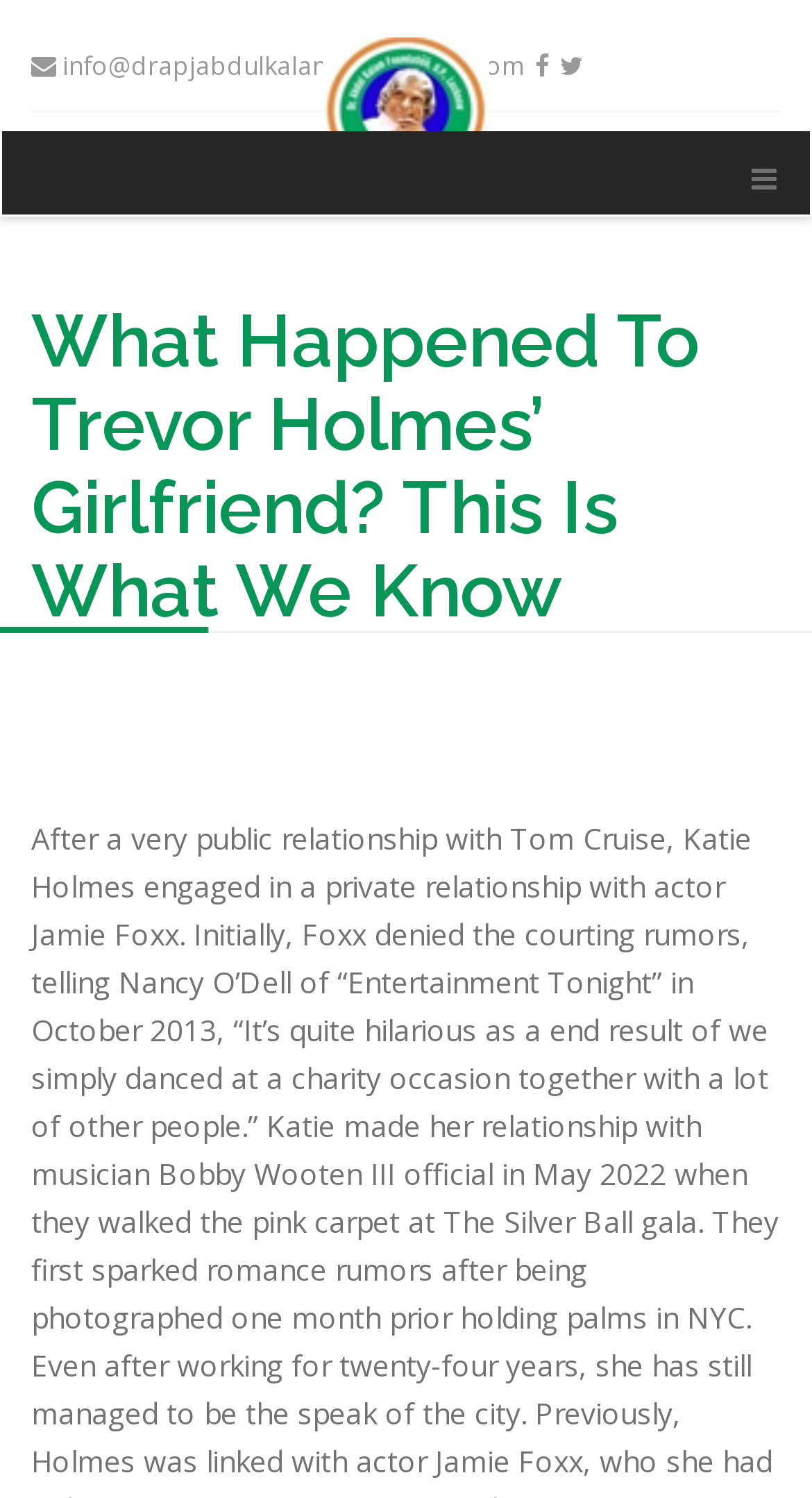What is the occupation of Bobby Wooten III?
Identify the answer in the screenshot and reply with a single word or phrase.

Musician